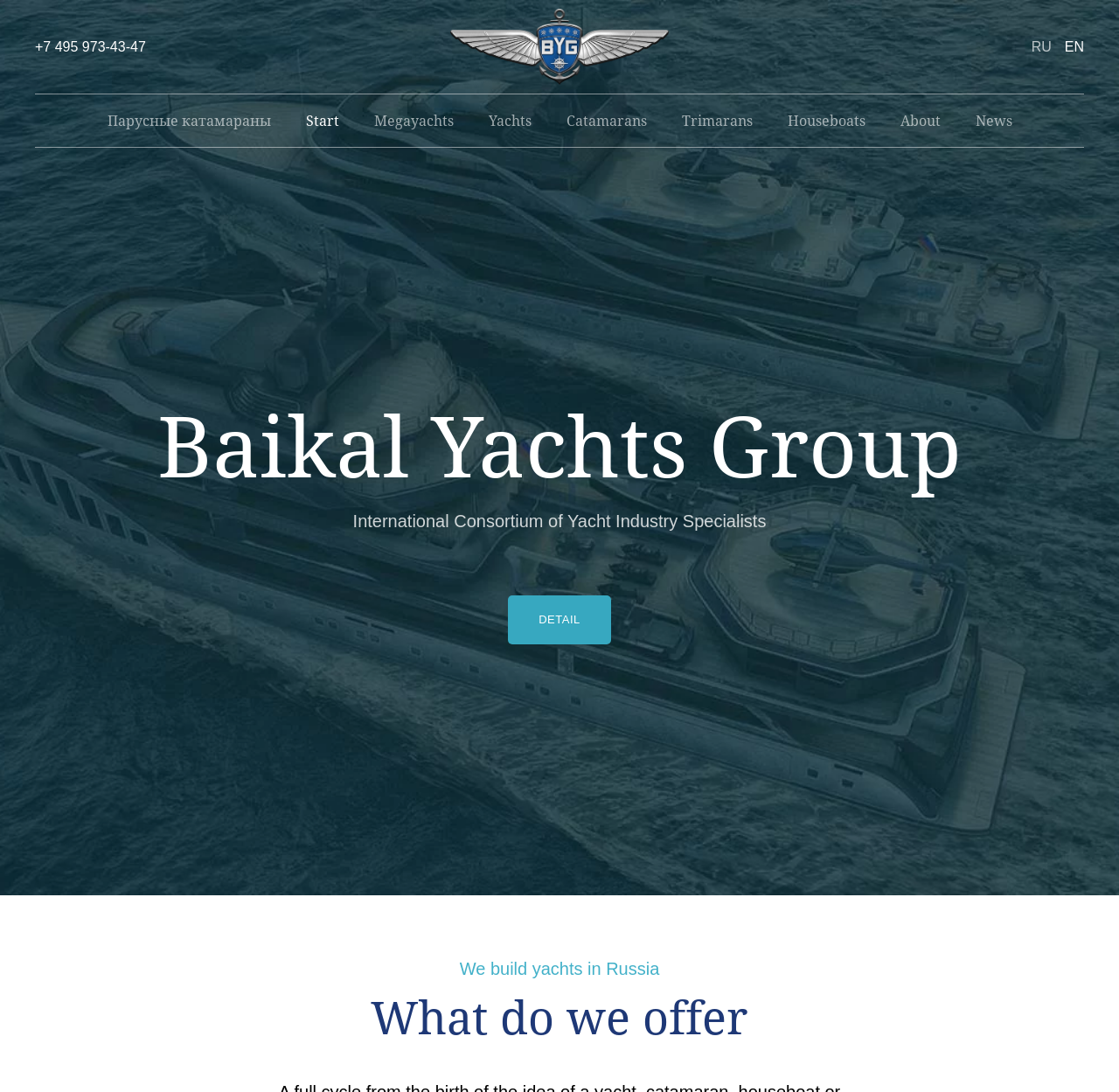Can you give a comprehensive explanation to the question given the content of the image?
What languages can the website be translated to?

I found the language options by looking at the top-right section of the webpage, where I saw two link elements labeled 'RU' and 'EN', which likely represent Russian and English language options.